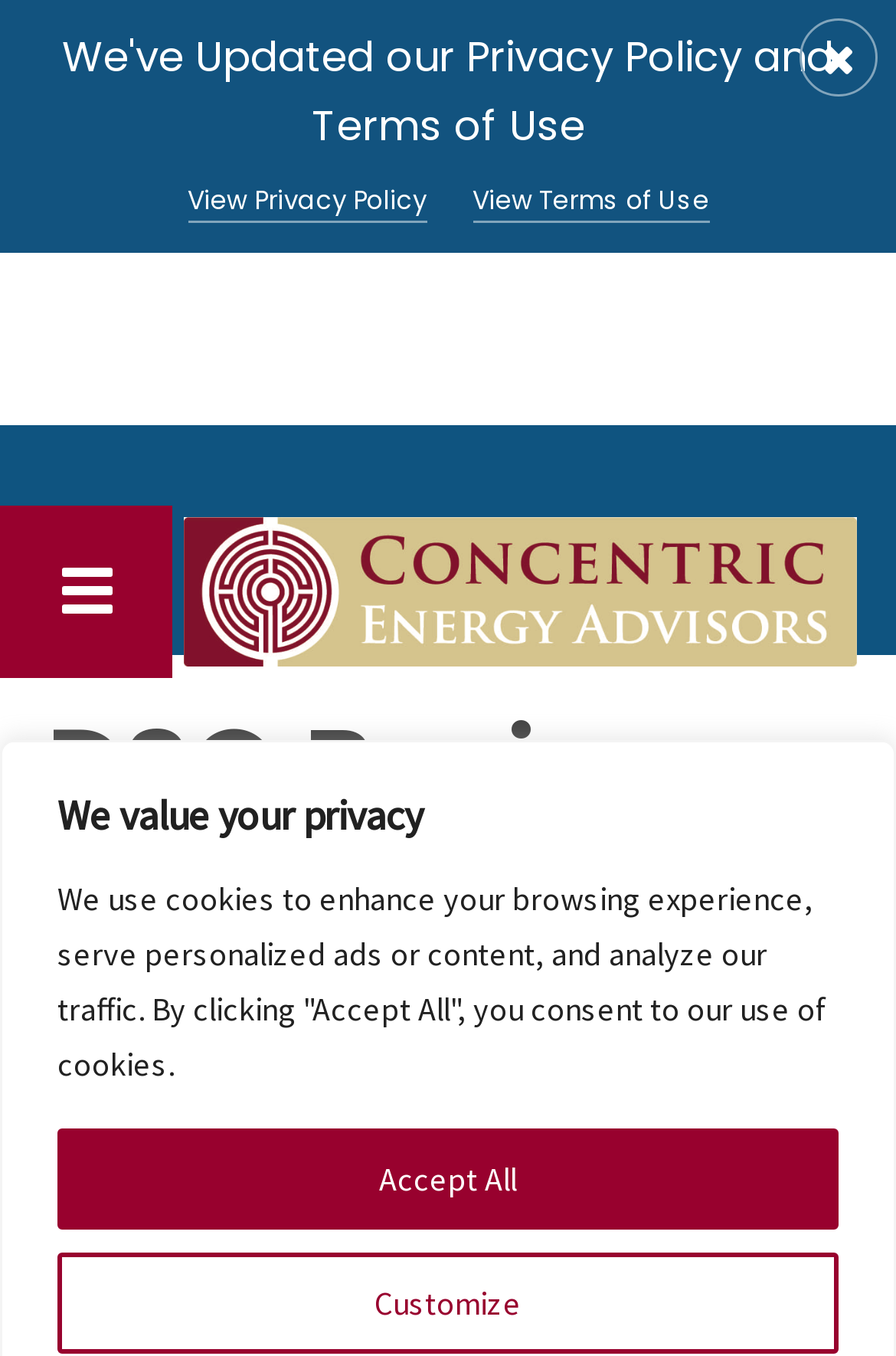What is the purpose of the 'Customize' button?
Examine the image and give a concise answer in one word or a short phrase.

To customize privacy settings